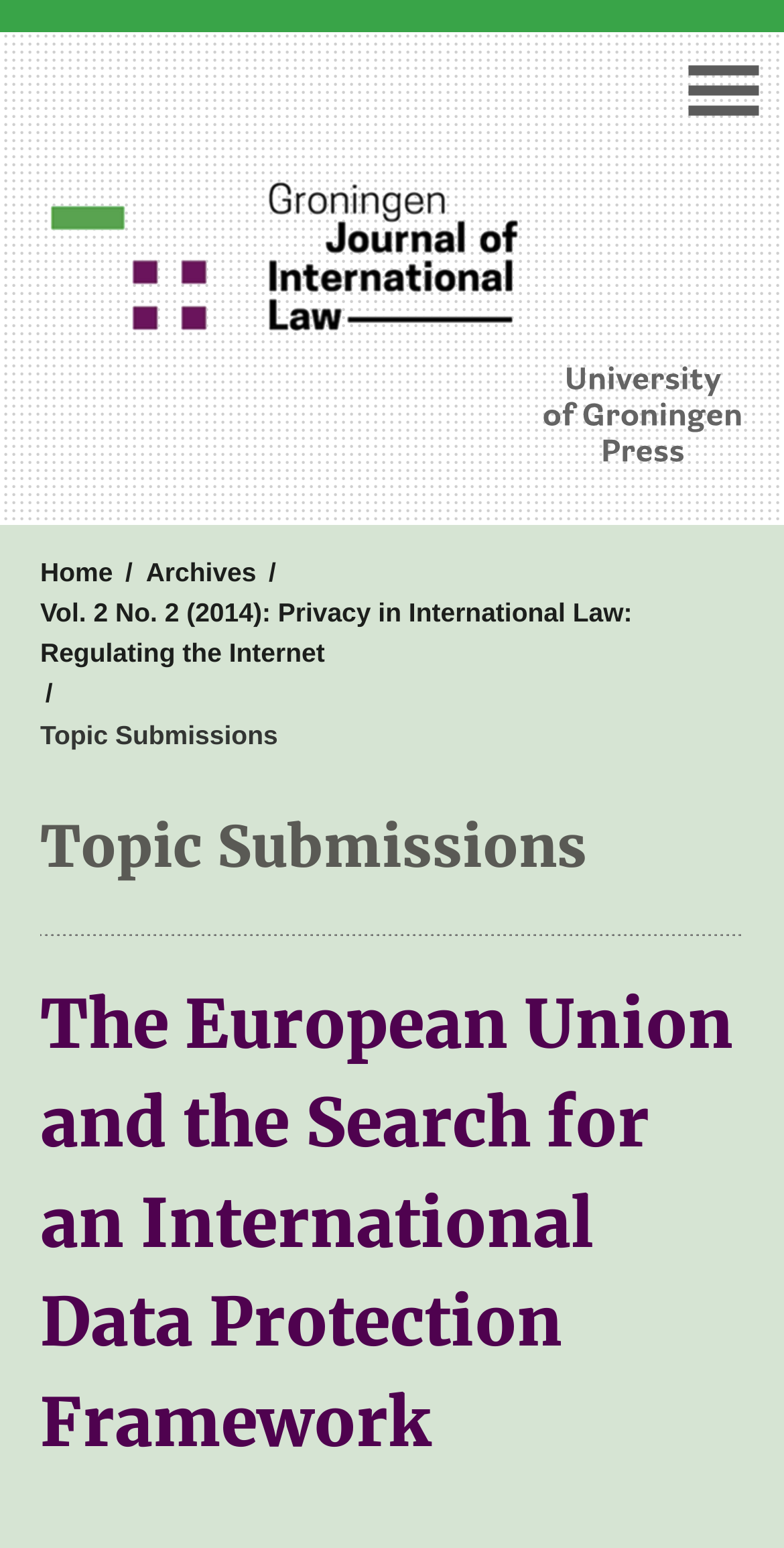What is the current section of the webpage?
Please provide a single word or phrase answer based on the image.

Topic Submissions